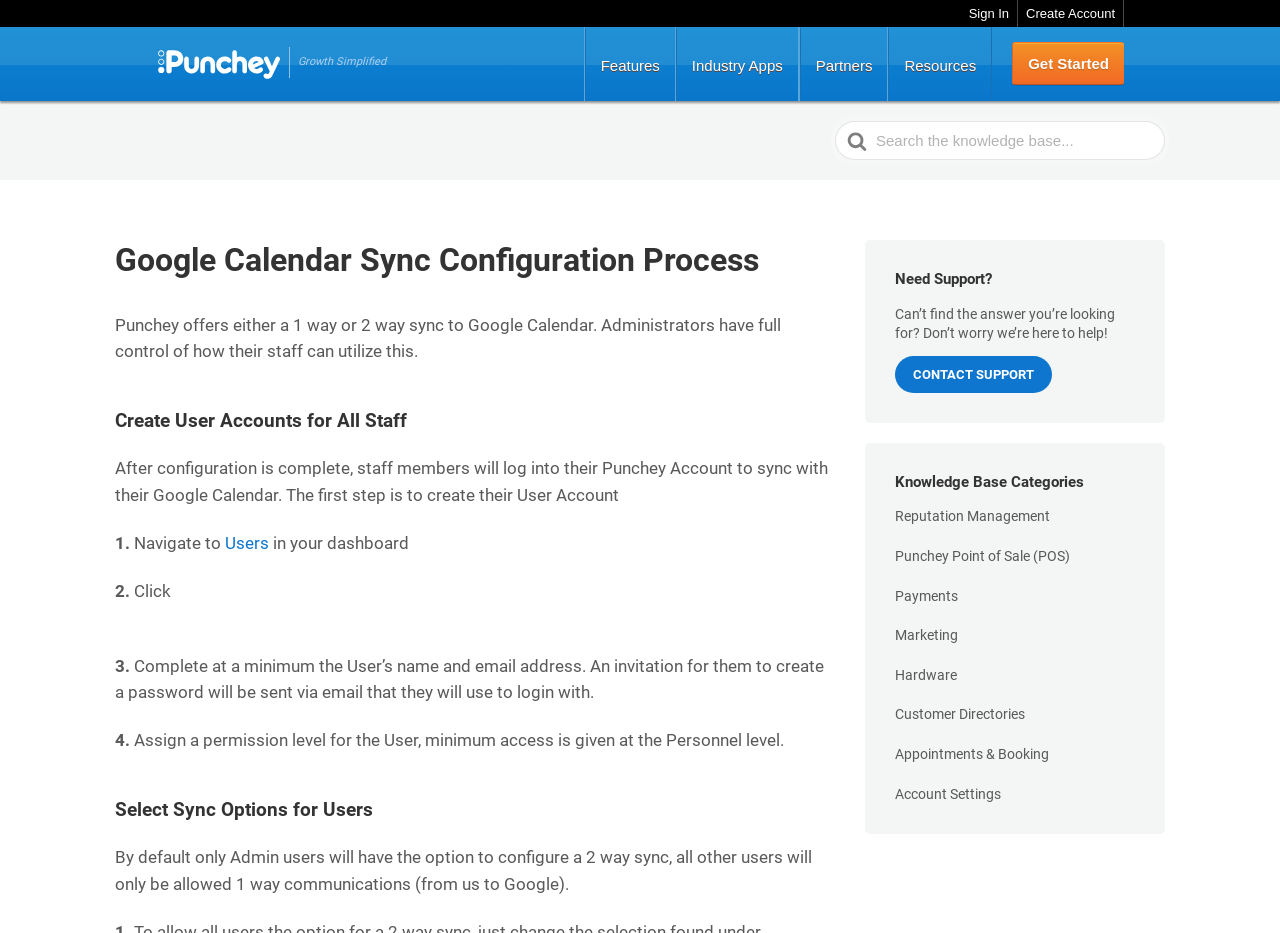What is the default sync option for non-admin users?
Answer the question with a detailed and thorough explanation.

The webpage states that by default, only admin users will have the option to configure a 2-way sync, while all other users will only be allowed 1-way communications (from Punchey to Google).